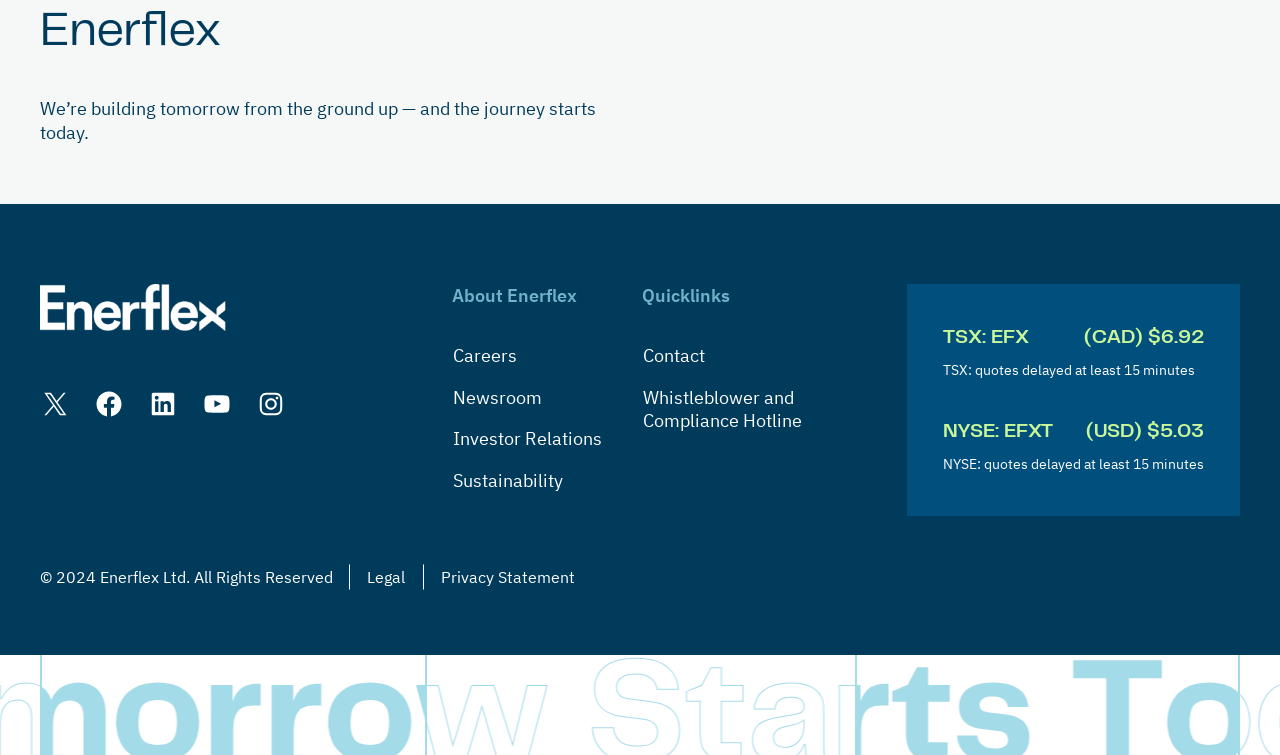Locate the bounding box coordinates of the region to be clicked to comply with the following instruction: "Visit Enerflex Ltd. website". The coordinates must be four float numbers between 0 and 1, in the form [left, top, right, bottom].

[0.031, 0.376, 0.18, 0.452]